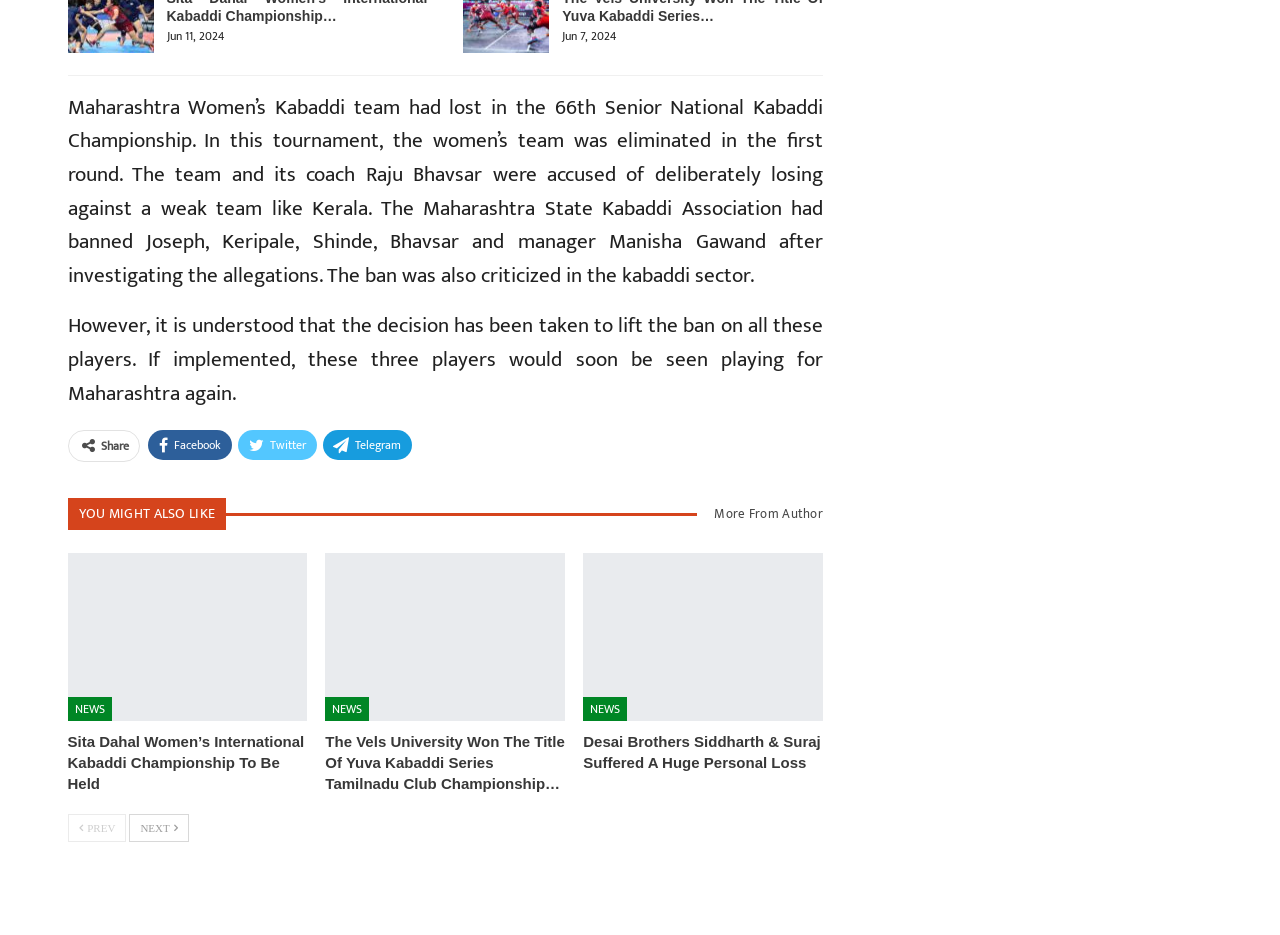What is the team accused of doing in the kabaddi tournament?
Carefully examine the image and provide a detailed answer to the question.

According to the static text in the webpage, the Maharashtra Women’s Kabaddi team was accused of deliberately losing against a weak team like Kerala in the 66th Senior National Kabaddi Championship.